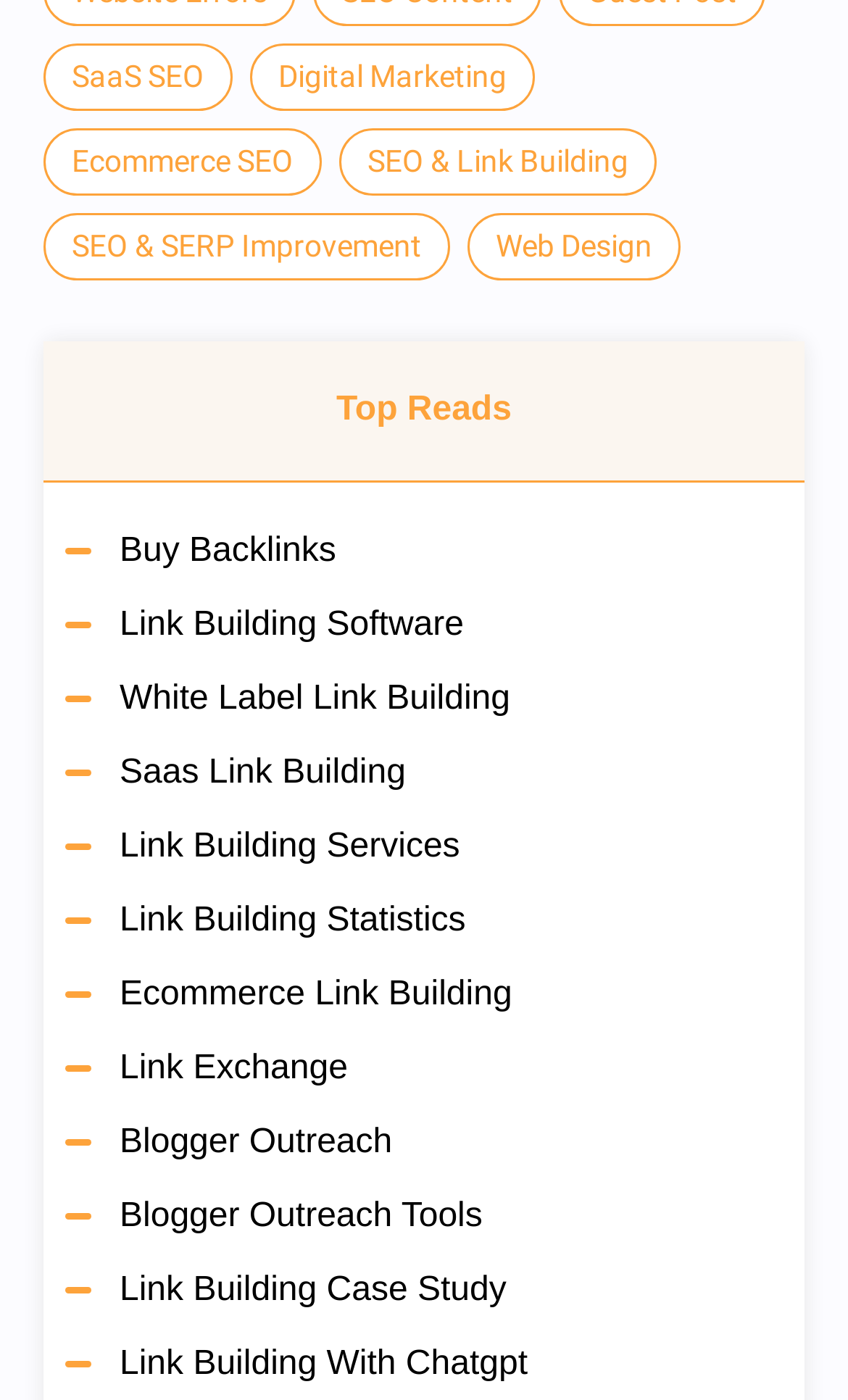Answer the question with a single word or phrase: 
What is the fifth link on the top?

SEO & SERP Improvement